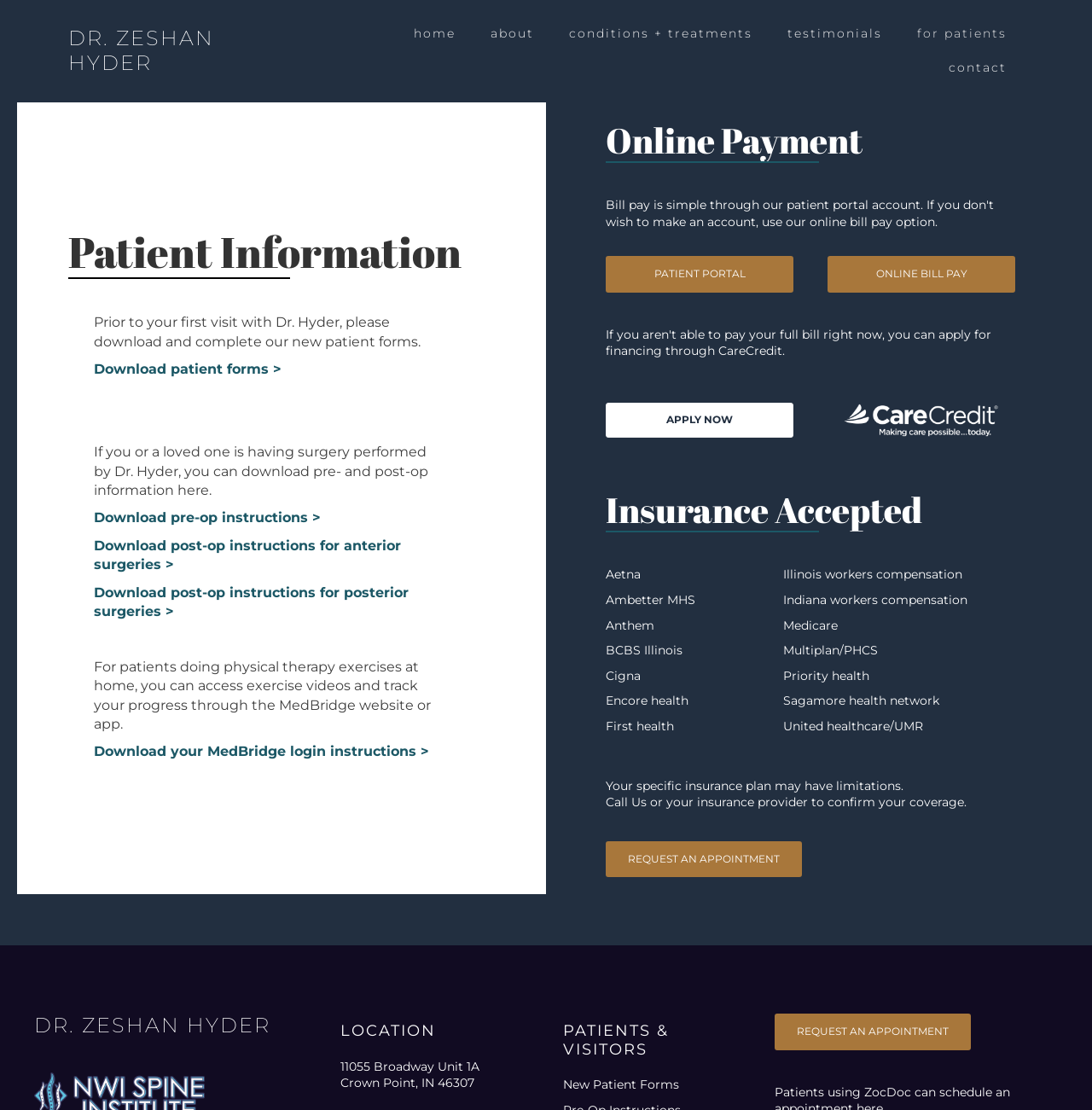Please determine the bounding box coordinates of the element's region to click in order to carry out the following instruction: "Download pre-op instructions". The coordinates should be four float numbers between 0 and 1, i.e., [left, top, right, bottom].

[0.086, 0.459, 0.294, 0.474]